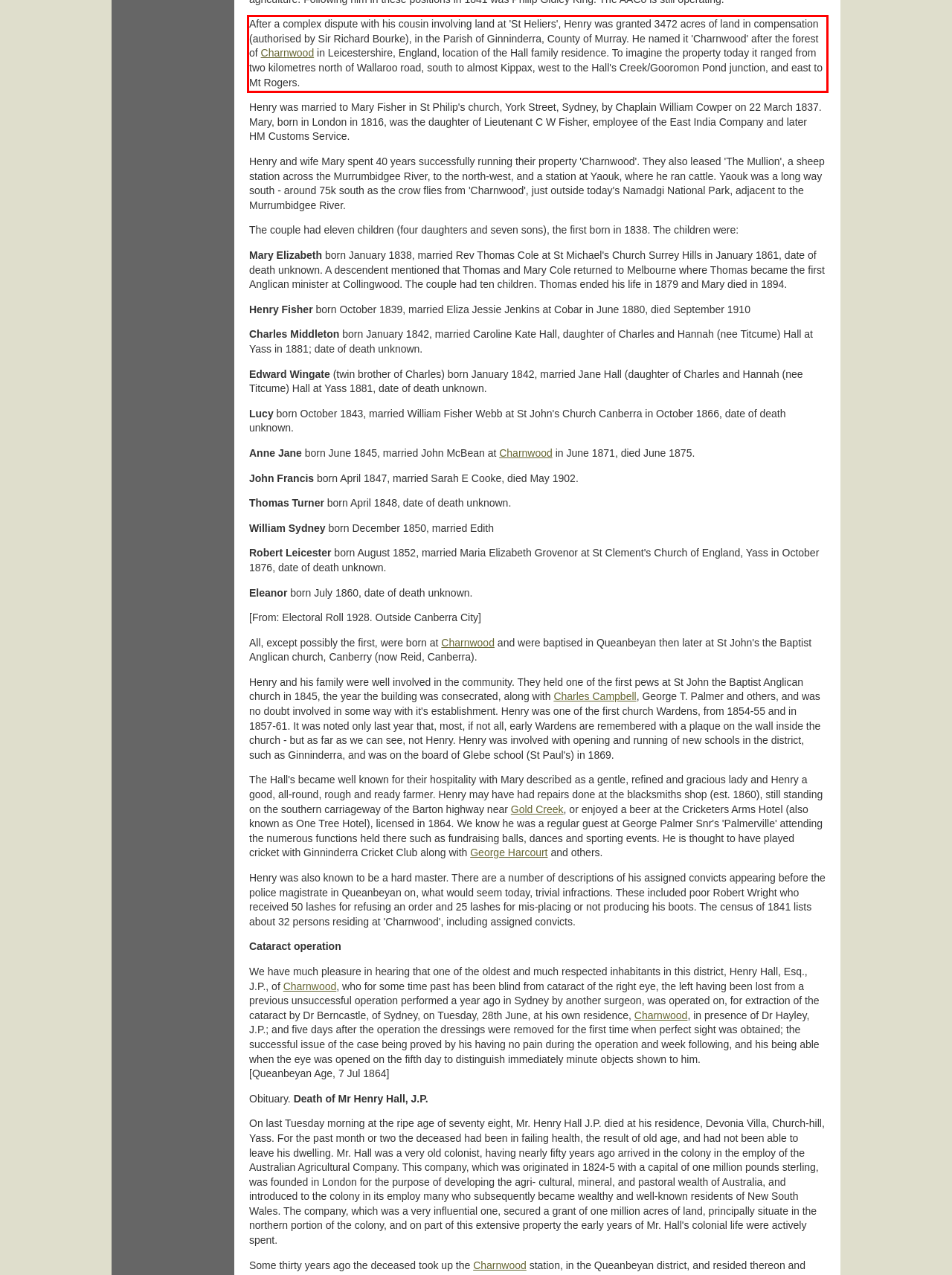Given the screenshot of a webpage, identify the red rectangle bounding box and recognize the text content inside it, generating the extracted text.

After a complex dispute with his cousin involving land at 'St Heliers', Henry was granted 3472 acres of land in compensation (authorised by Sir Richard Bourke), in the Parish of Ginninderra, County of Murray. He named it 'Charnwood' after the forest of Charnwood in Leicestershire, England, location of the Hall family residence. To imagine the property today it ranged from two kilometres north of Wallaroo road, south to almost Kippax, west to the Hall's Creek/Gooromon Pond junction, and east to Mt Rogers.